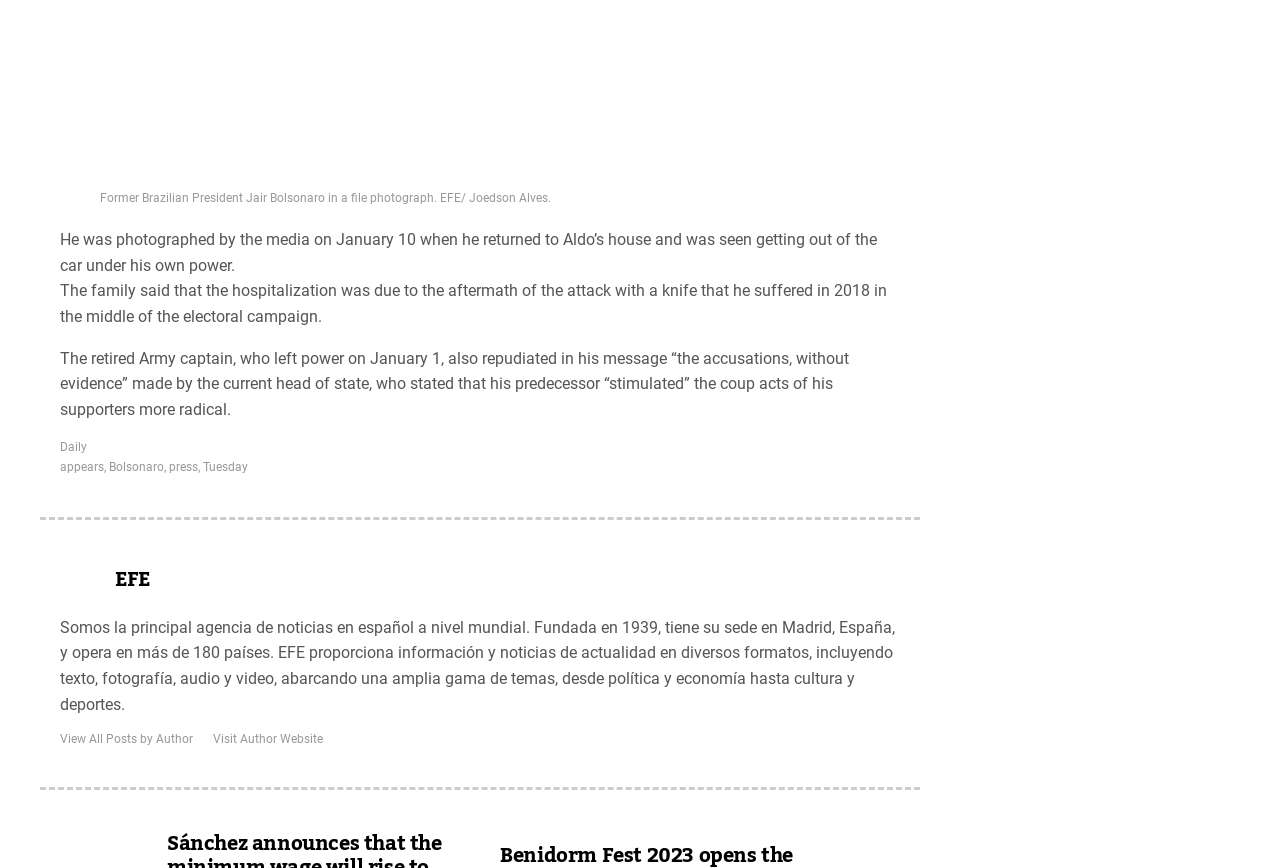Please identify the coordinates of the bounding box for the clickable region that will accomplish this instruction: "Click on the link to view all posts by author".

[0.047, 0.843, 0.151, 0.86]